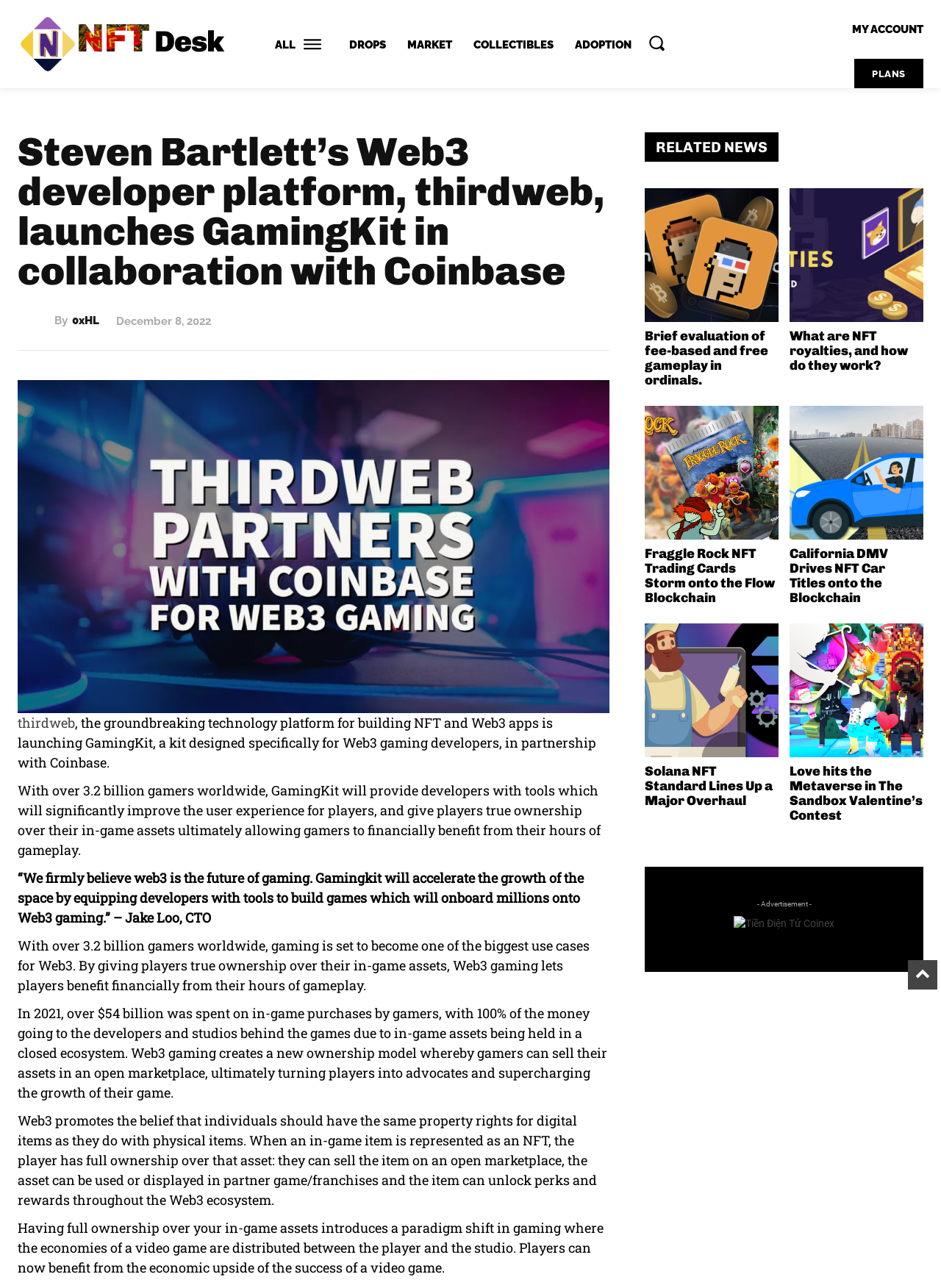Please identify the coordinates of the bounding box that should be clicked to fulfill this instruction: "Check the 'RELATED NEWS'".

[0.697, 0.109, 0.816, 0.12]